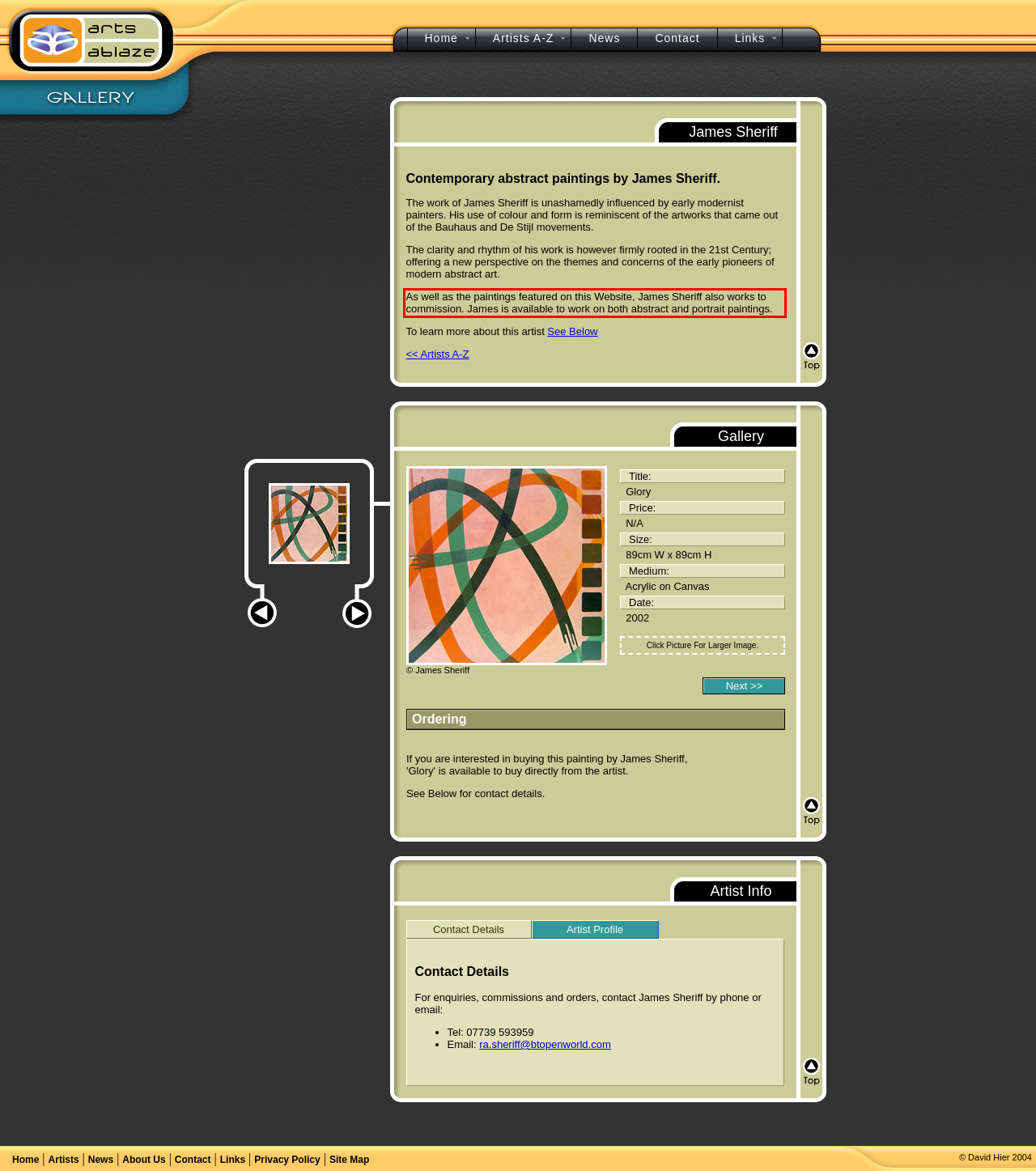Please examine the screenshot of the webpage and read the text present within the red rectangle bounding box.

As well as the paintings featured on this Website, James Sheriff also works to commission. James is available to work on both abstract and portrait paintings.